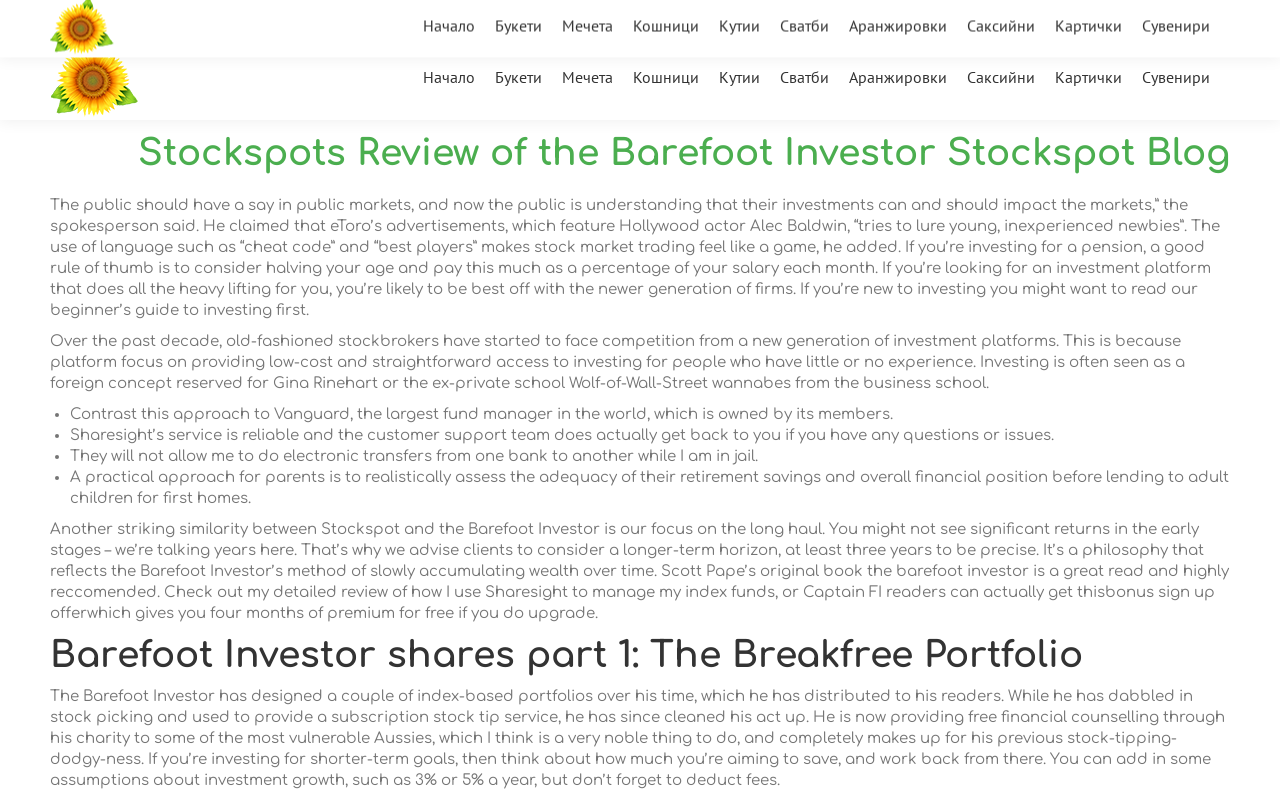Please provide the bounding box coordinates in the format (top-left x, top-left y, bottom-right x, bottom-right y). Remember, all values are floating point numbers between 0 and 1. What is the bounding box coordinate of the region described as: Букети

[0.387, 0.062, 0.423, 0.132]